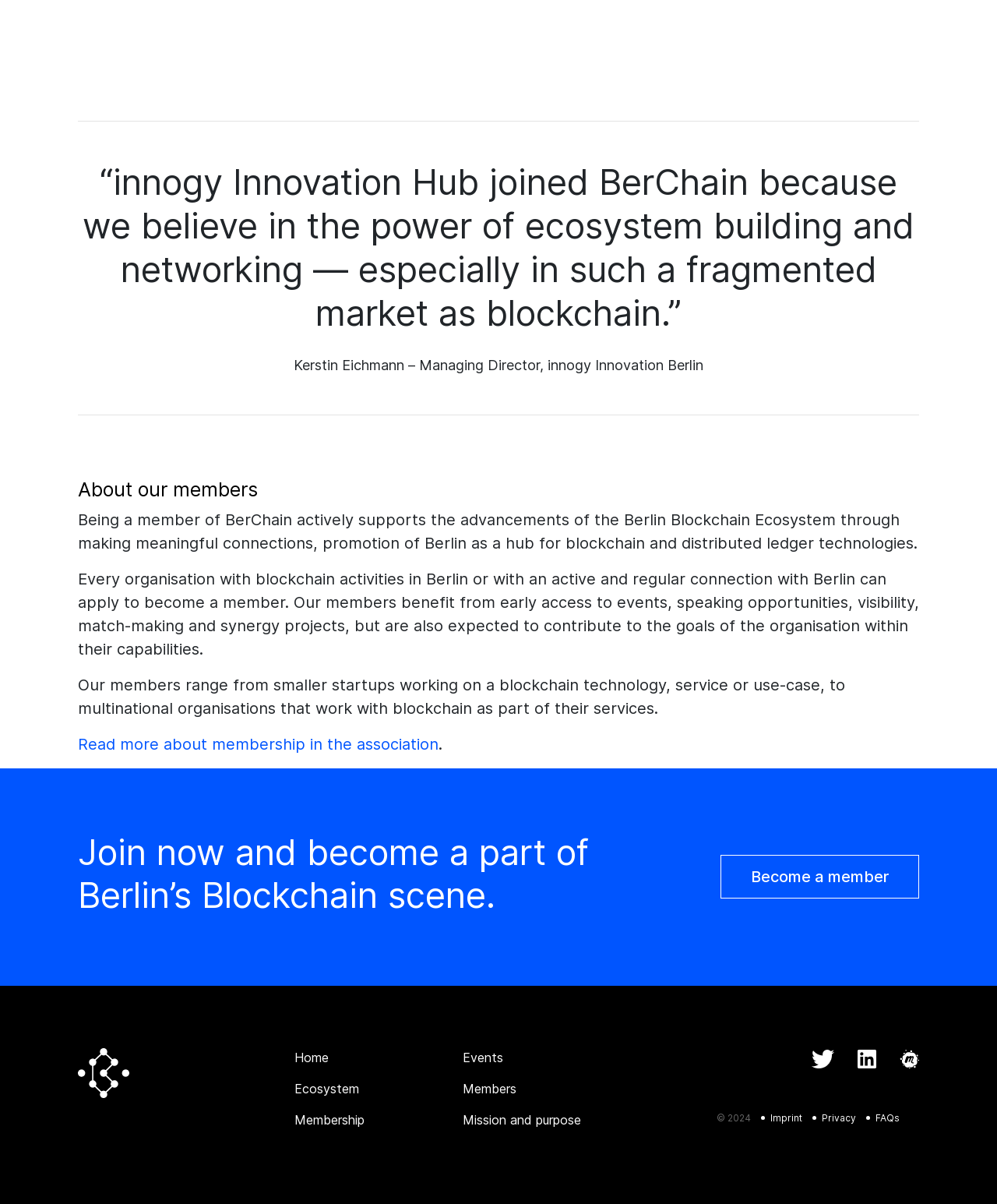What is the purpose of BerChain?
Using the picture, provide a one-word or short phrase answer.

Ecosystem building and networking